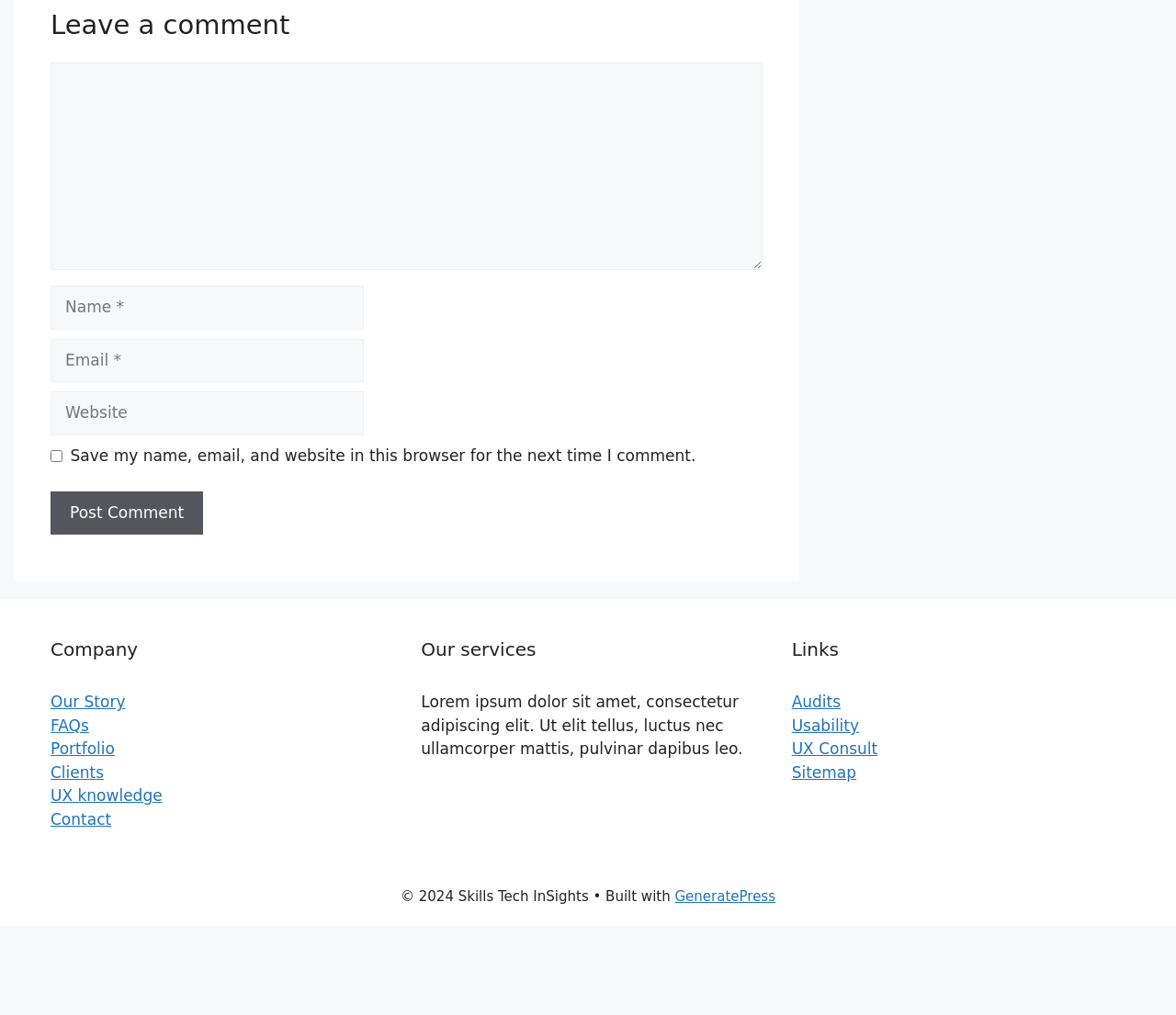What is the website built with?
Provide a detailed and extensive answer to the question.

The website's footer section mentions 'Built with GeneratePress', indicating that the website is built using the GeneratePress platform.